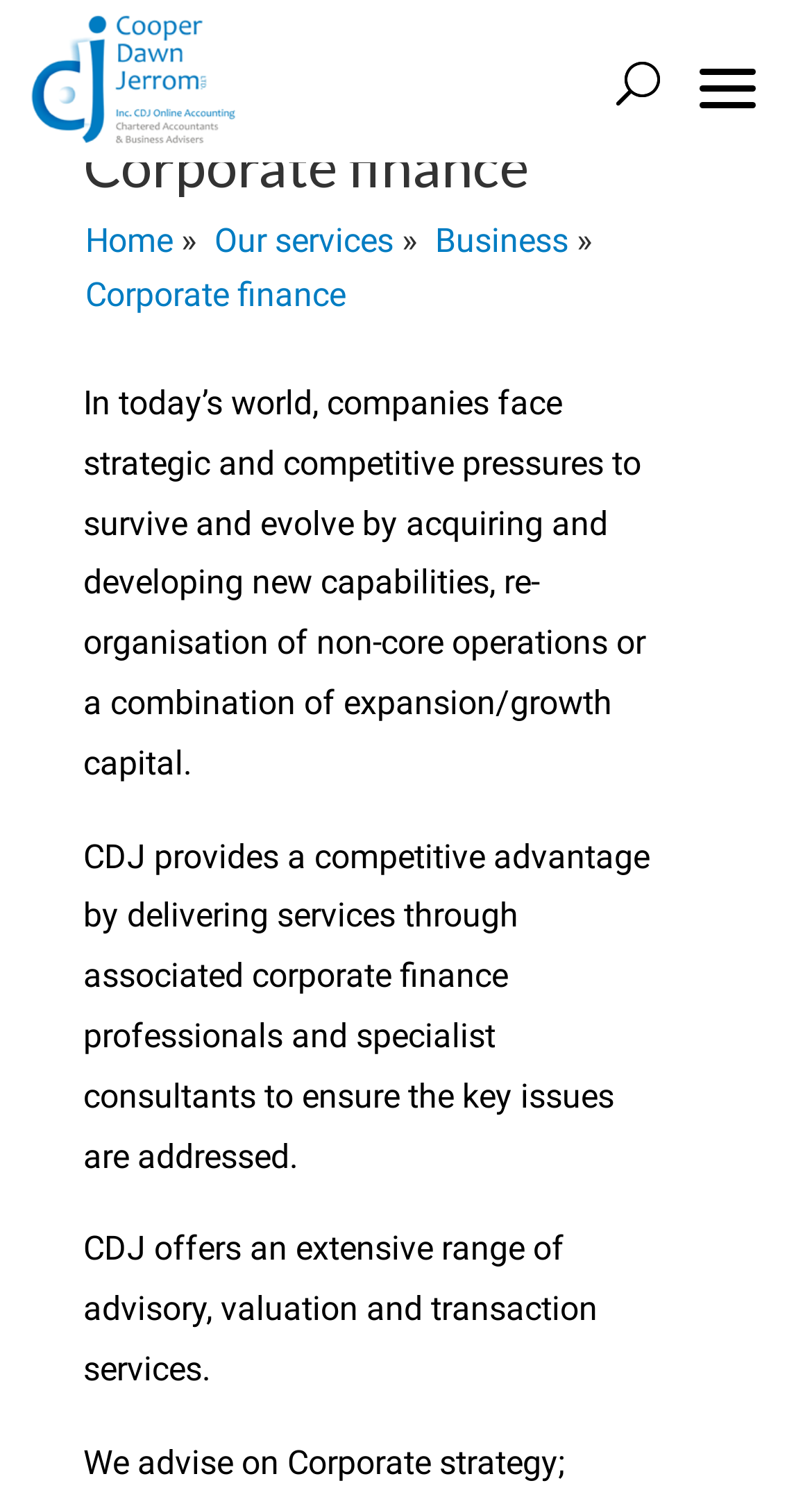What is the phone number? Please answer the question using a single word or phrase based on the image.

020 8867 5050